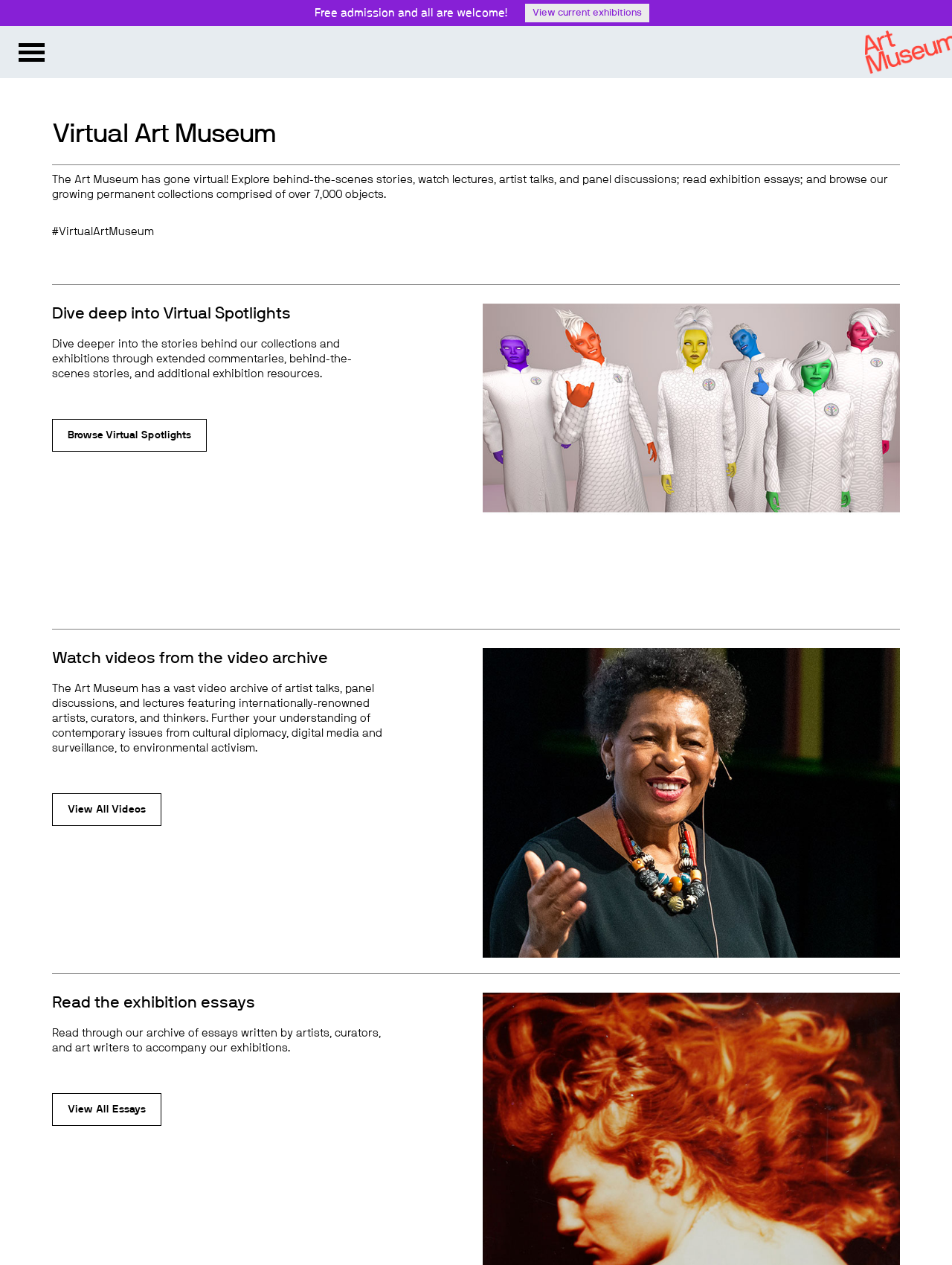Provide the bounding box coordinates of the HTML element this sentence describes: "Menu". The bounding box coordinates consist of four float numbers between 0 and 1, i.e., [left, top, right, bottom].

[0.02, 0.028, 0.047, 0.058]